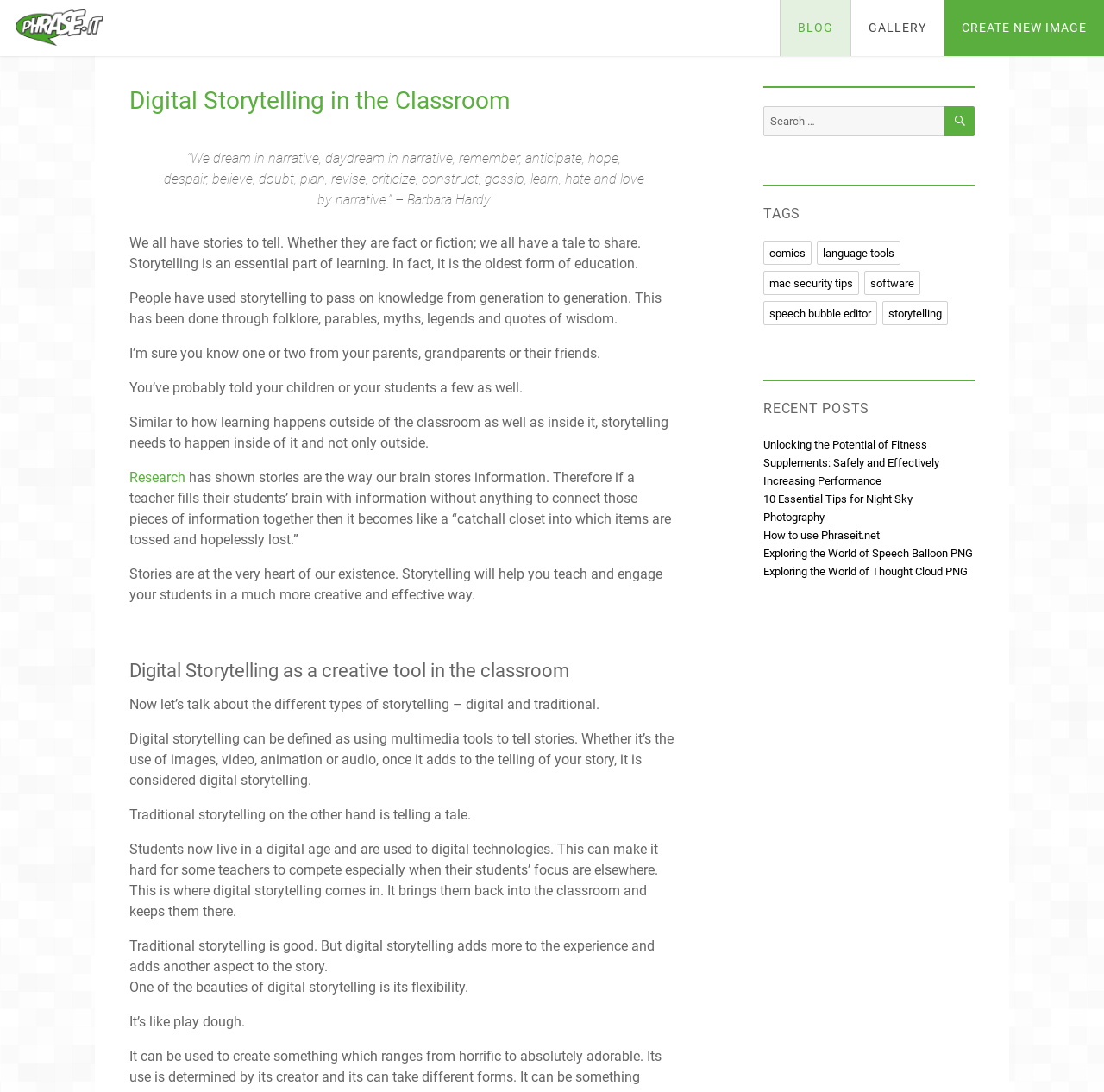Locate the primary heading on the webpage and return its text.

Digital Storytelling in the Classroom